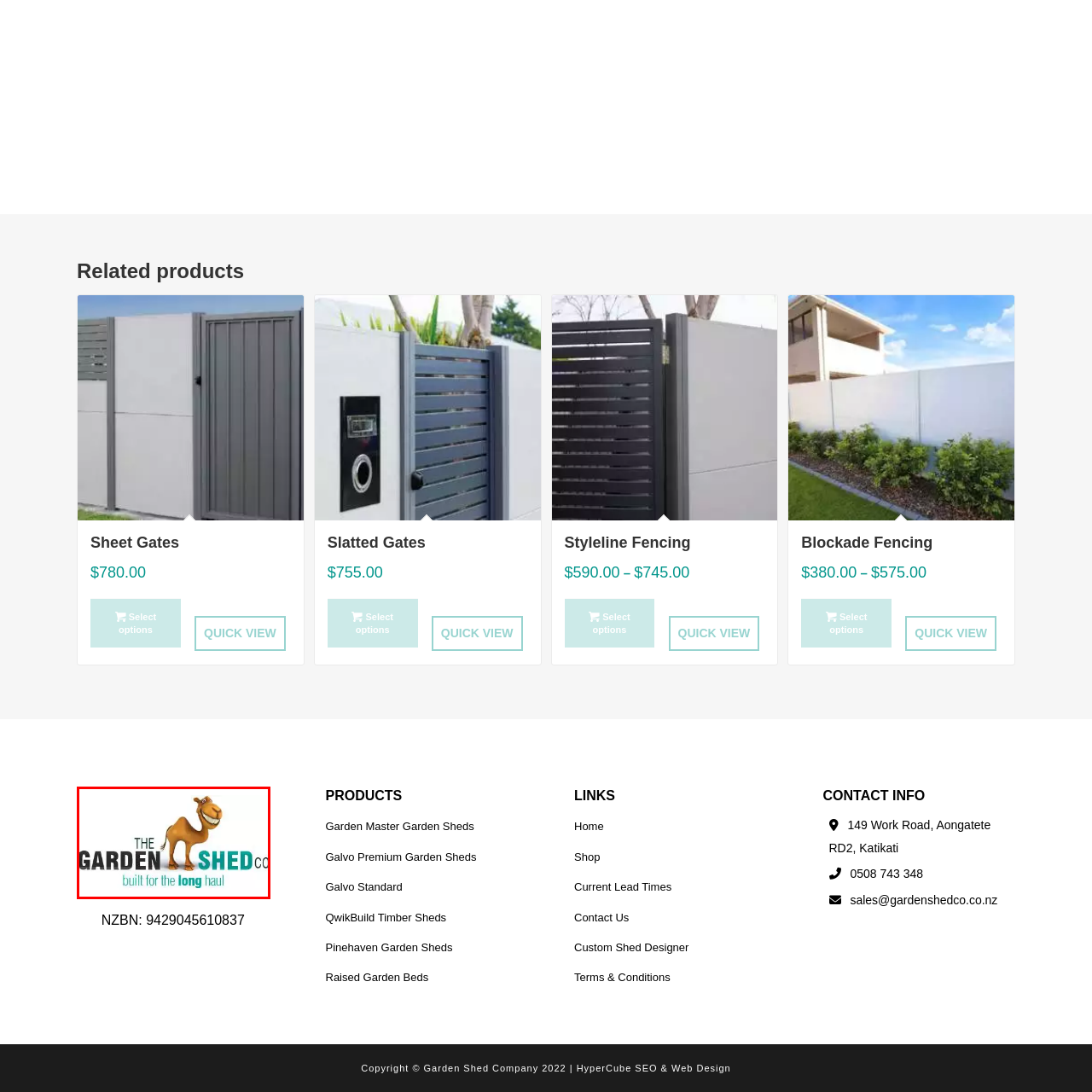Check the image highlighted in red, What is the slogan of 'The Garden Shed Co'?
 Please answer in a single word or phrase.

built for the long haul